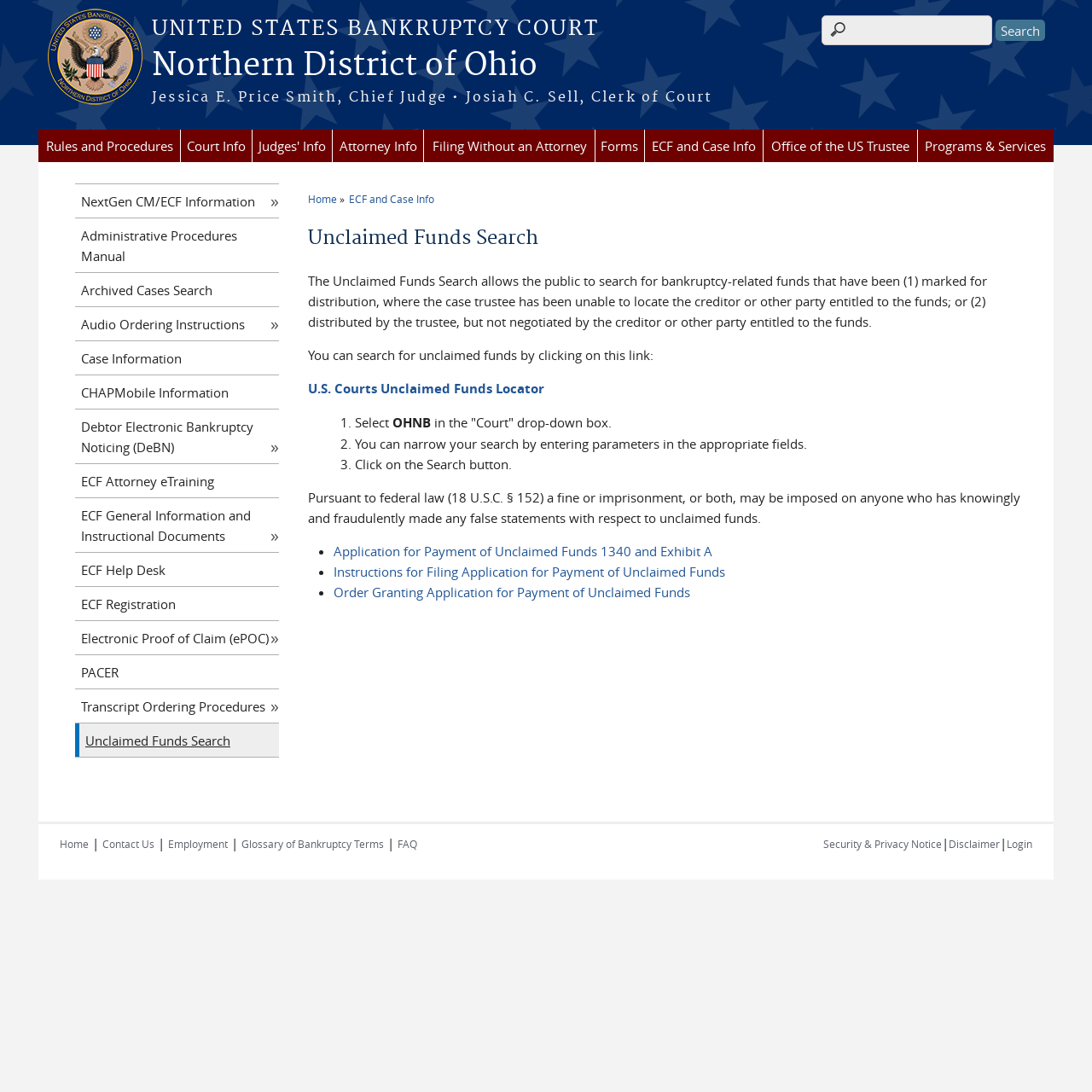Locate the bounding box coordinates of the region to be clicked to comply with the following instruction: "Contact Us". The coordinates must be four float numbers between 0 and 1, in the form [left, top, right, bottom].

[0.094, 0.766, 0.141, 0.779]